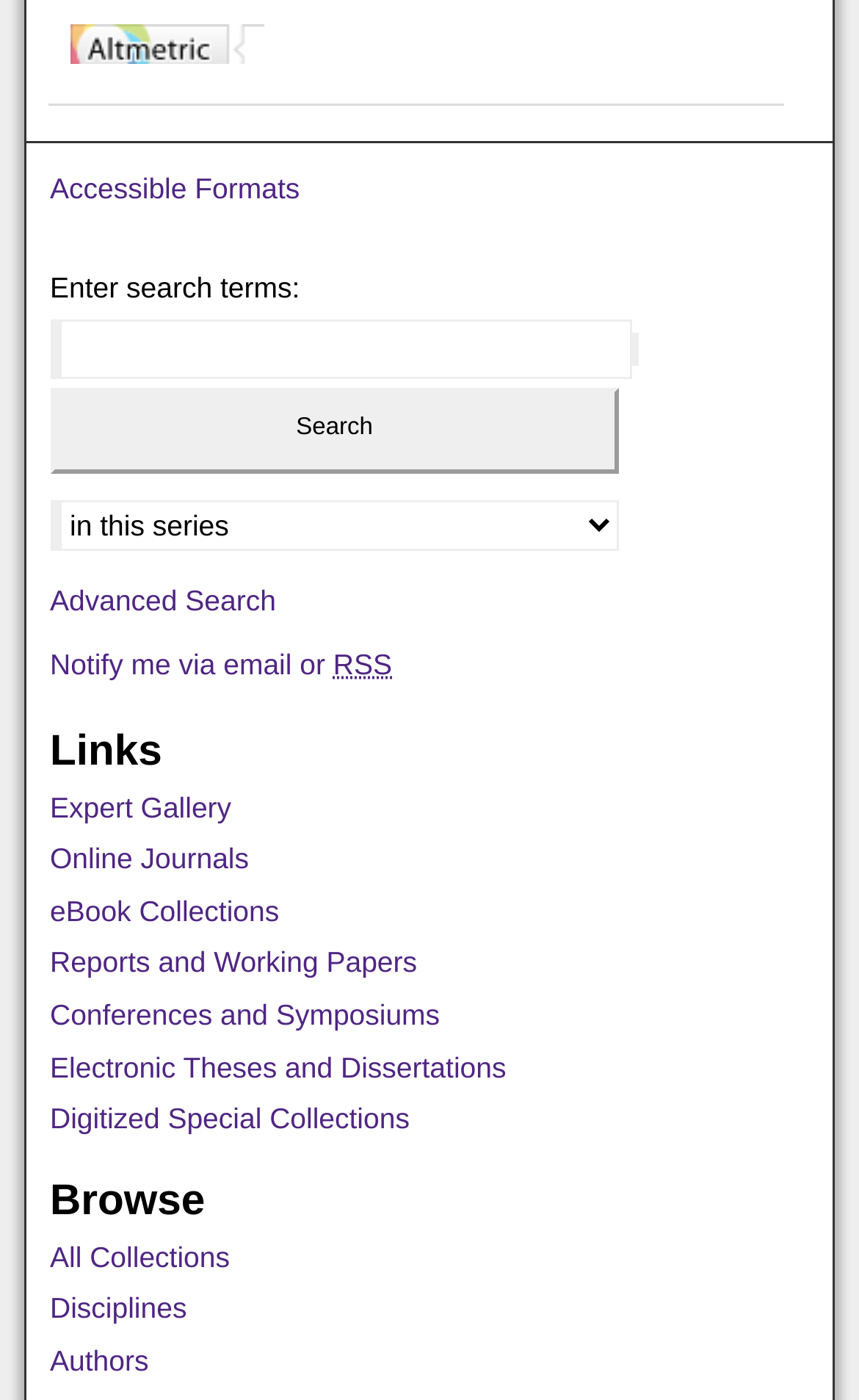Can you identify the bounding box coordinates of the clickable region needed to carry out this instruction: 'Visit the Expert Gallery'? The coordinates should be four float numbers within the range of 0 to 1, stated as [left, top, right, bottom].

[0.058, 0.523, 0.674, 0.547]